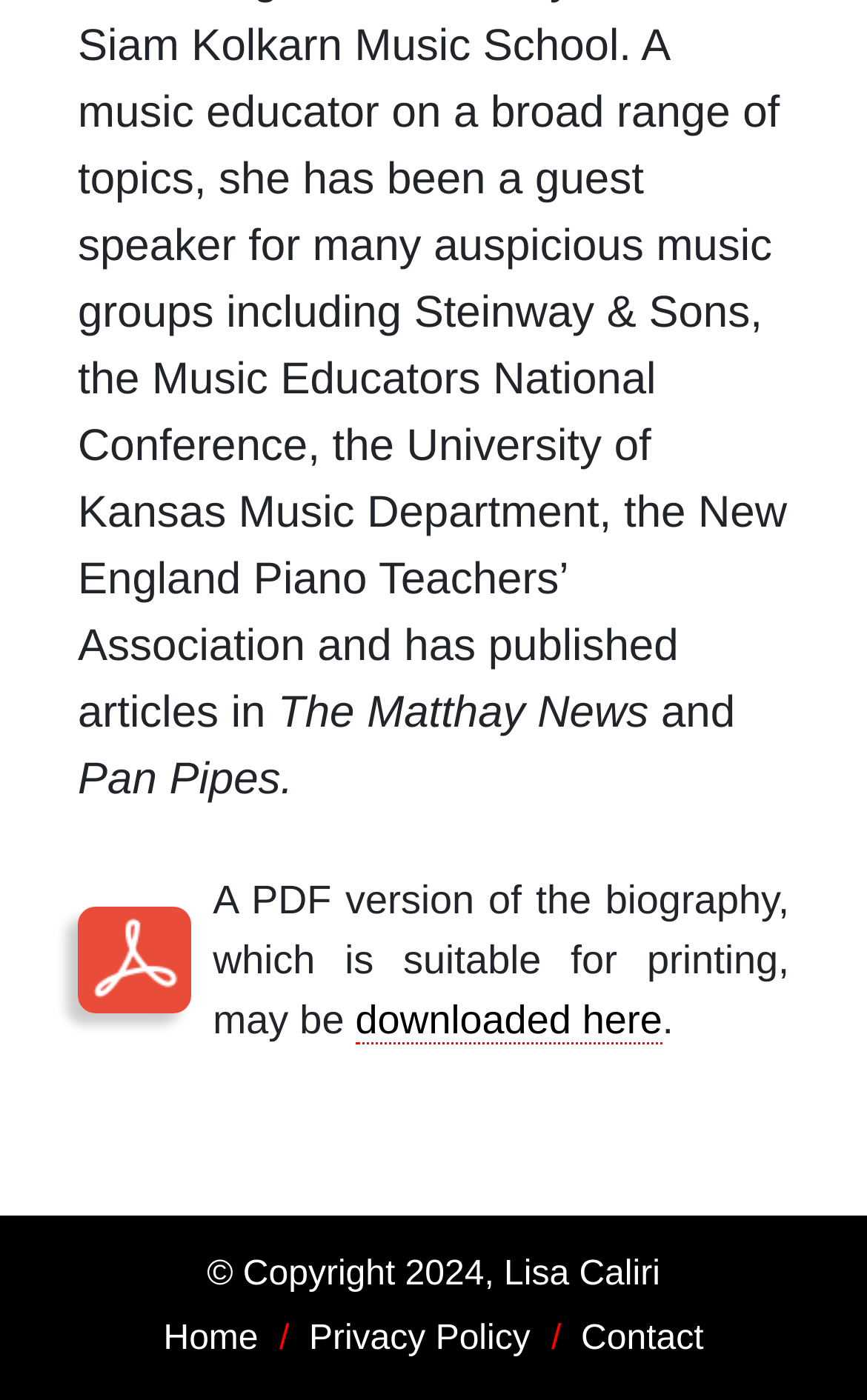Use a single word or phrase to answer the question:
Where can the PDF version be downloaded?

downloaded here